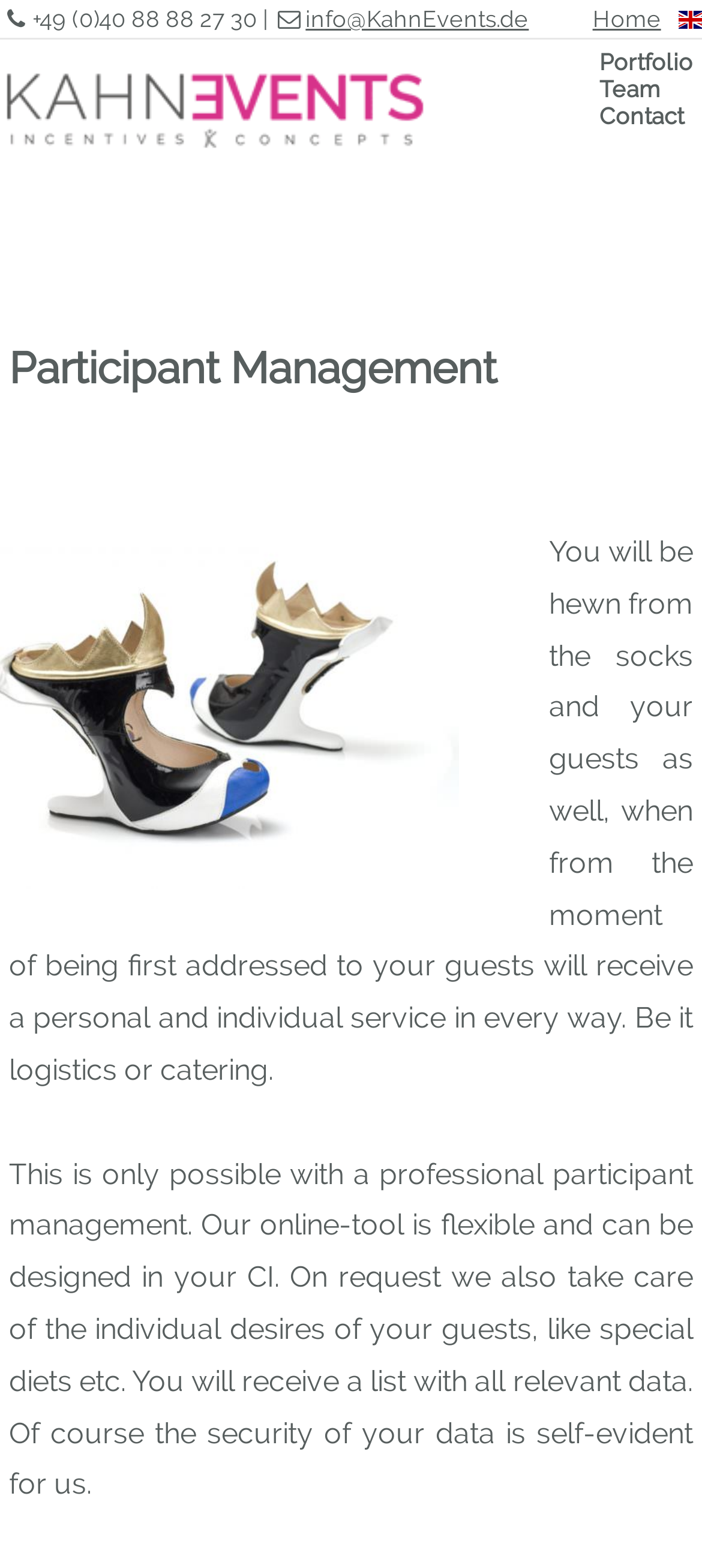What is the email address on the top right?
Give a detailed explanation using the information visible in the image.

I found the email address by looking at the top right section of the webpage, where I saw a link element with the email address info@KahnEvents.de.